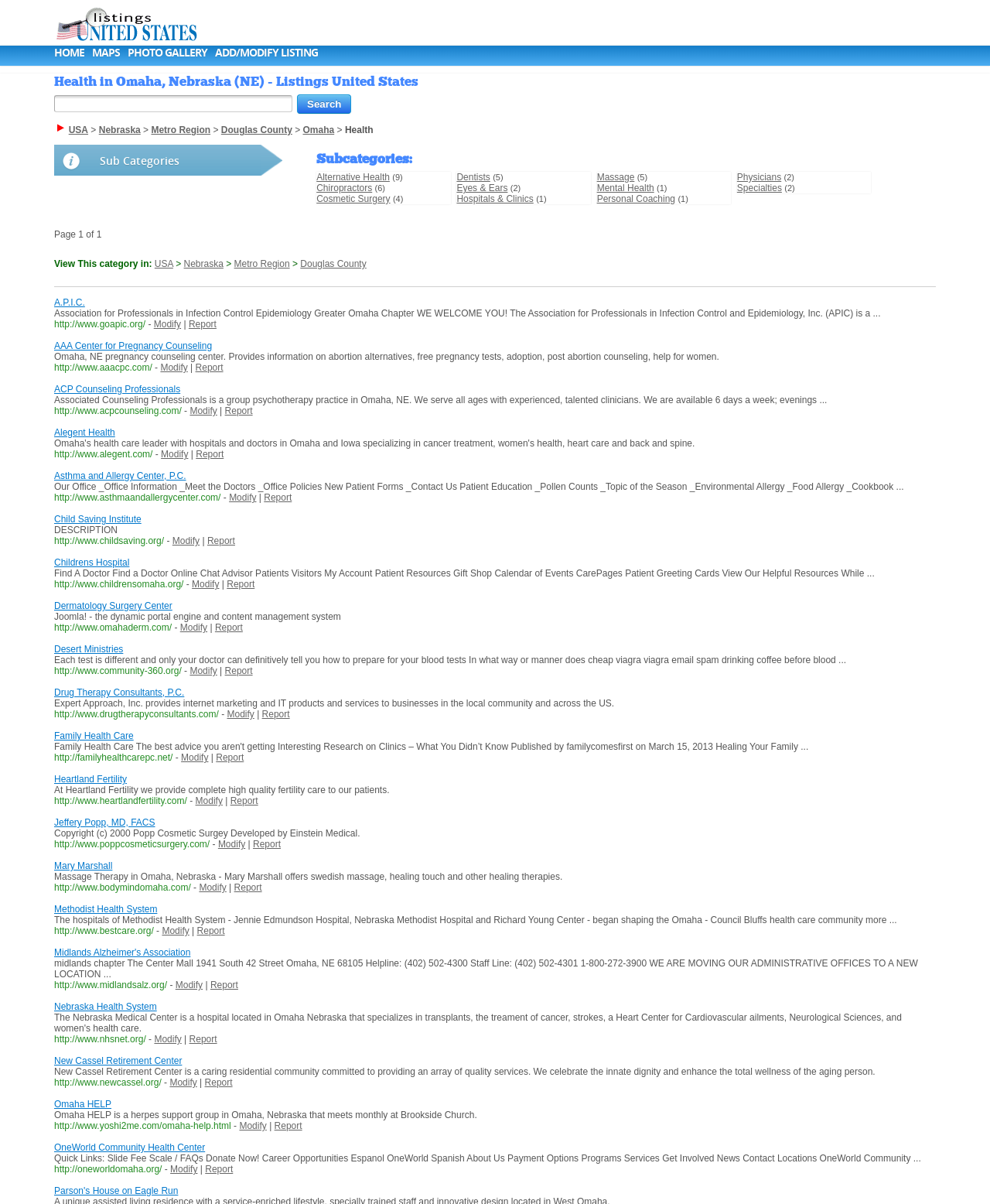Please answer the following question using a single word or phrase: 
What is the URL of the webpage for 'Asthma and Allergy Center, P.C.'?

http://www.asthmaandallergycenter.com/